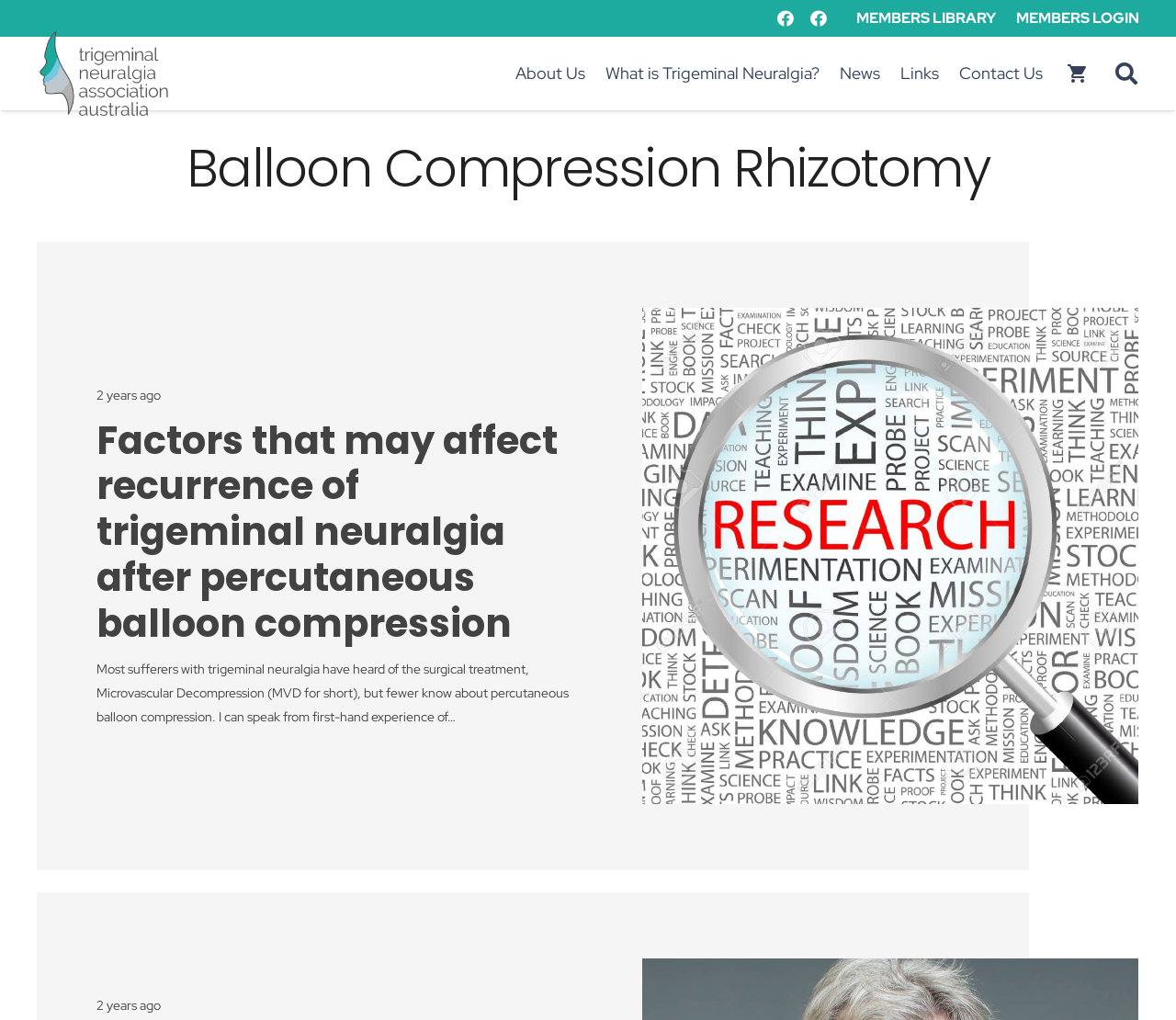What is the purpose of the button with the text 'Search'?
Analyze the screenshot and provide a detailed answer to the question.

I looked at the button with the text 'Search' and its corresponding textbox, and inferred that the purpose of this button is to allow users to search the website.